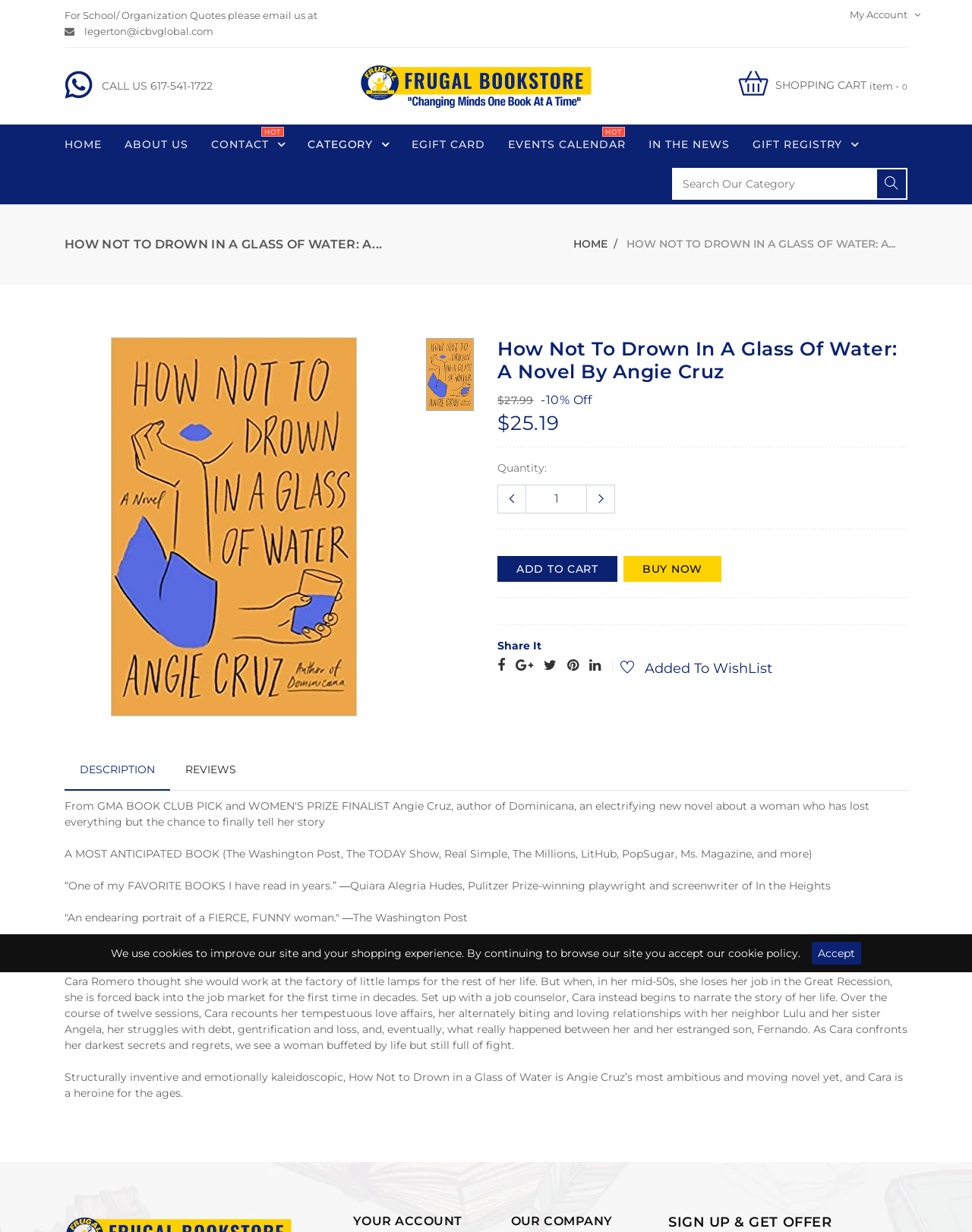Can you find the bounding box coordinates for the element that needs to be clicked to execute this instruction: "Order Now"? The coordinates should be given as four float numbers between 0 and 1, i.e., [left, top, right, bottom].

None